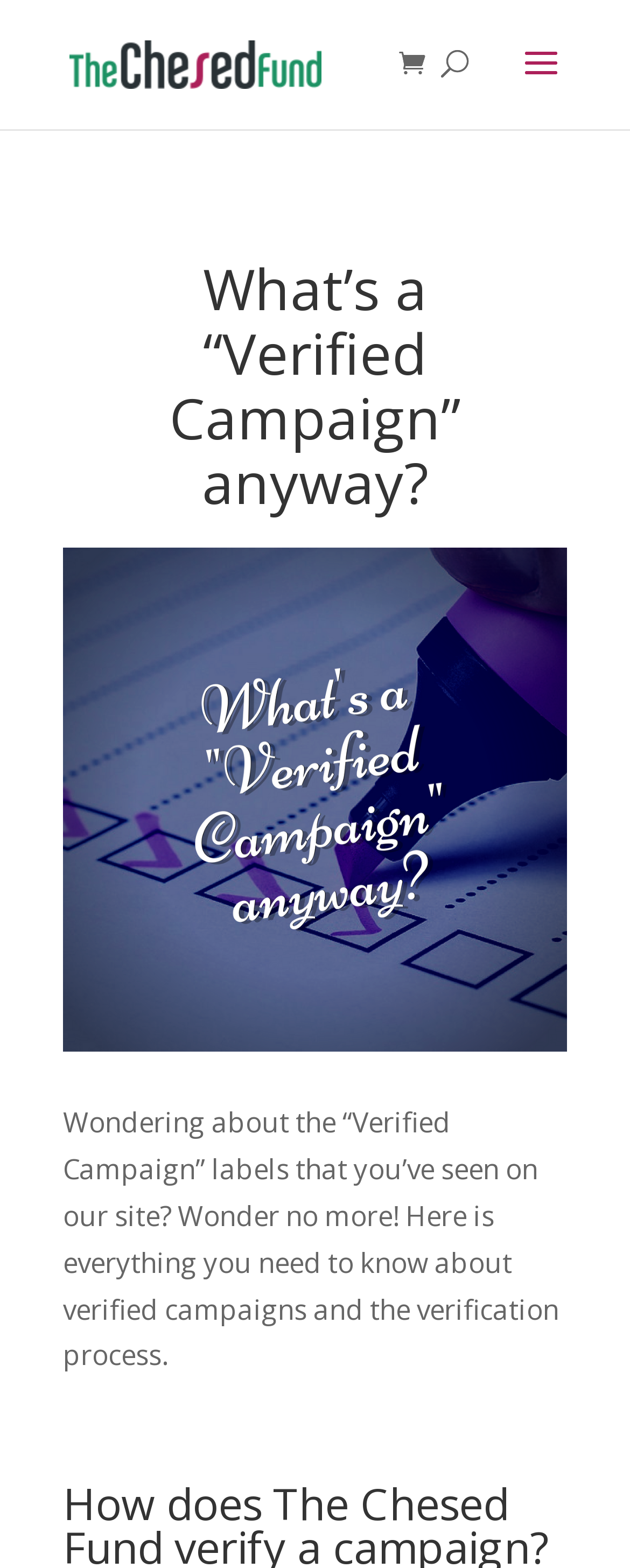Respond to the question below with a single word or phrase: What is the text above the image?

Verified Campaign labels